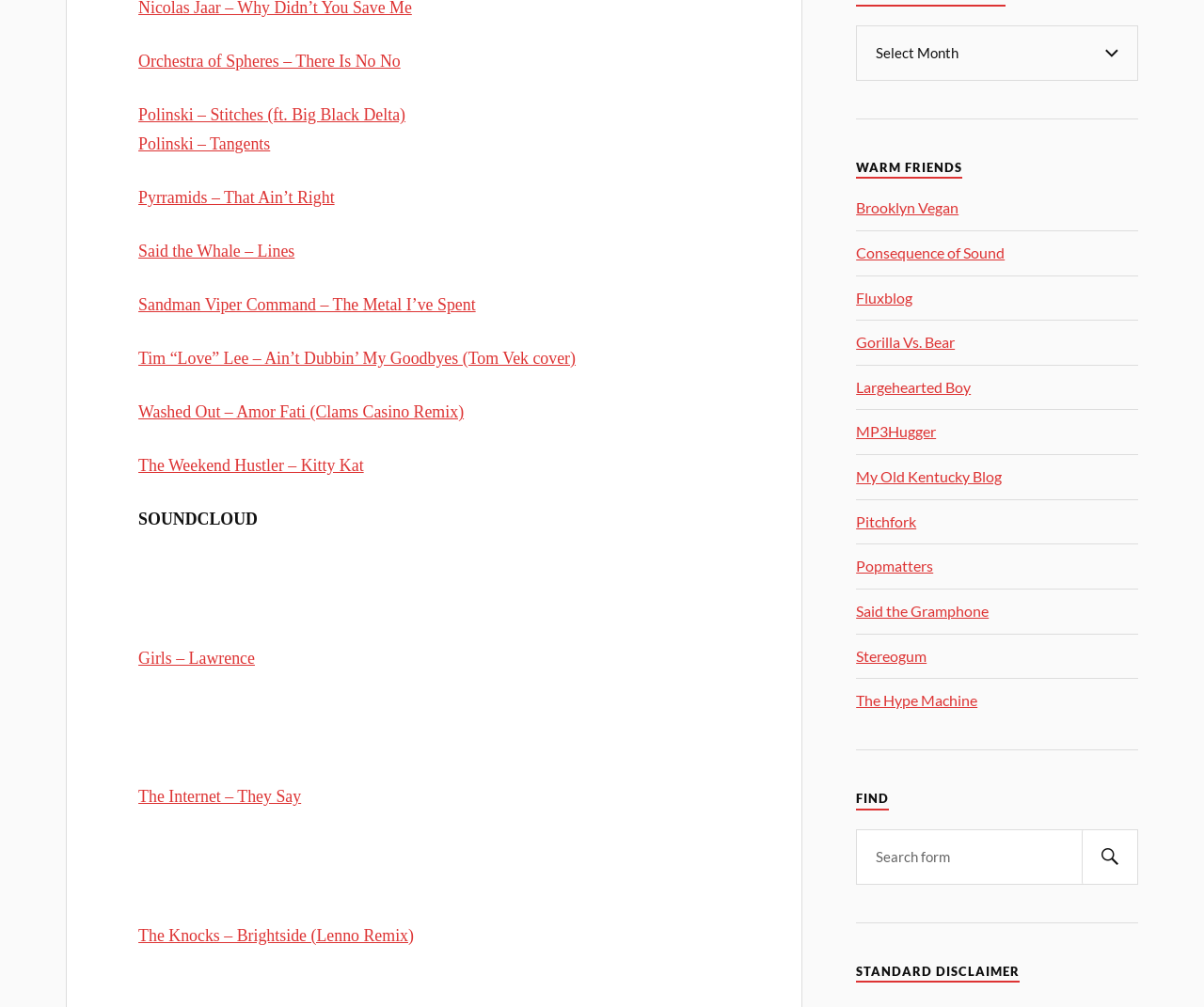What is the purpose of the search box? Look at the image and give a one-word or short phrase answer.

To search